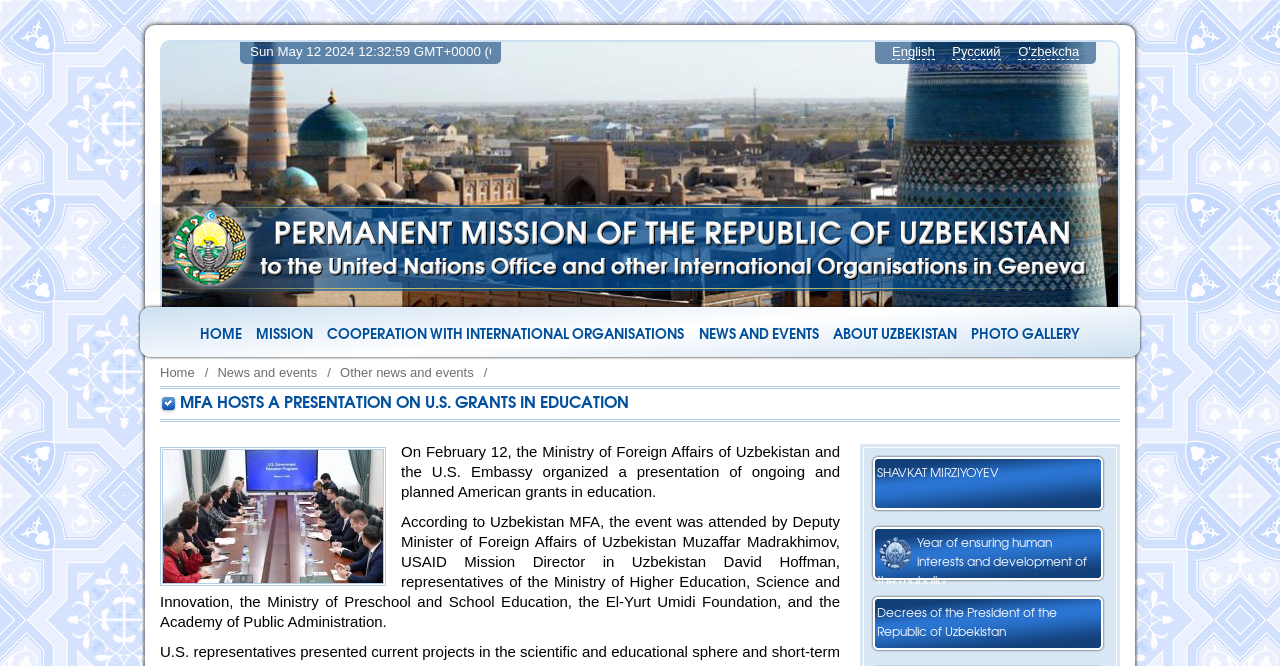Please locate the UI element described by "Cooperation with International Organisations" and provide its bounding box coordinates.

[0.252, 0.486, 0.539, 0.521]